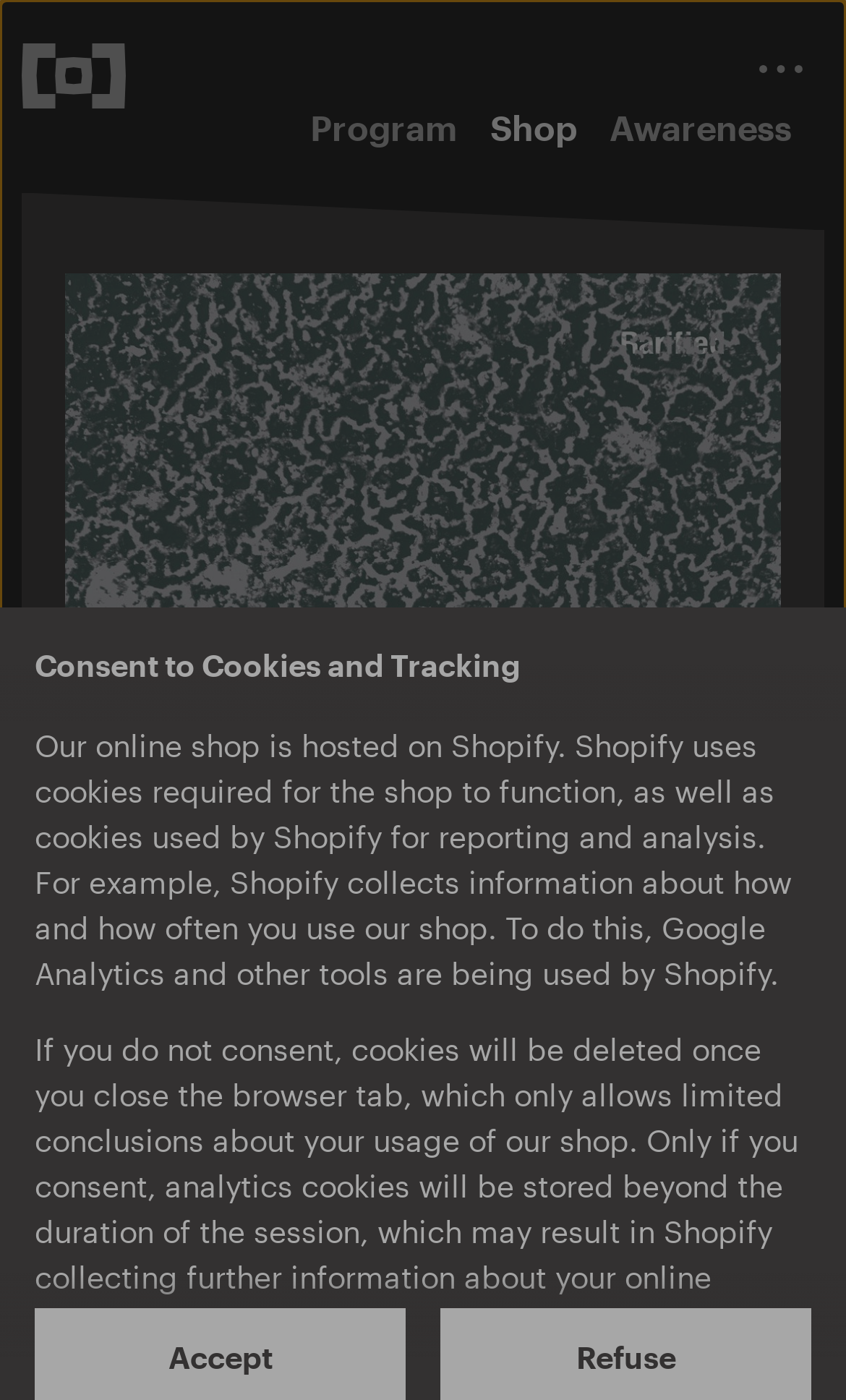Using the webpage screenshot, locate the HTML element that fits the following description and provide its bounding box: "aria-label="More menu items"".

[0.897, 0.034, 0.949, 0.064]